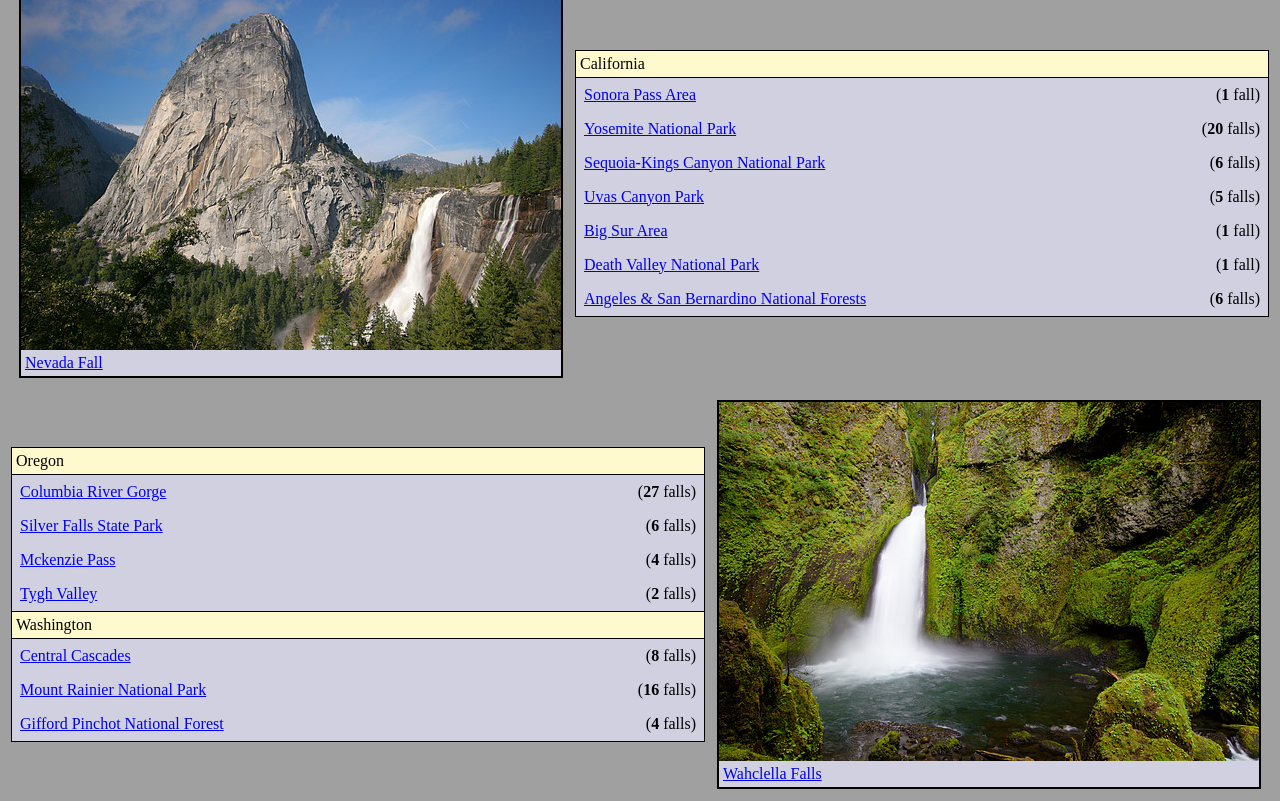Can you specify the bounding box coordinates of the area that needs to be clicked to fulfill the following instruction: "Learn about Wahclella Falls"?

[0.562, 0.95, 0.984, 0.983]